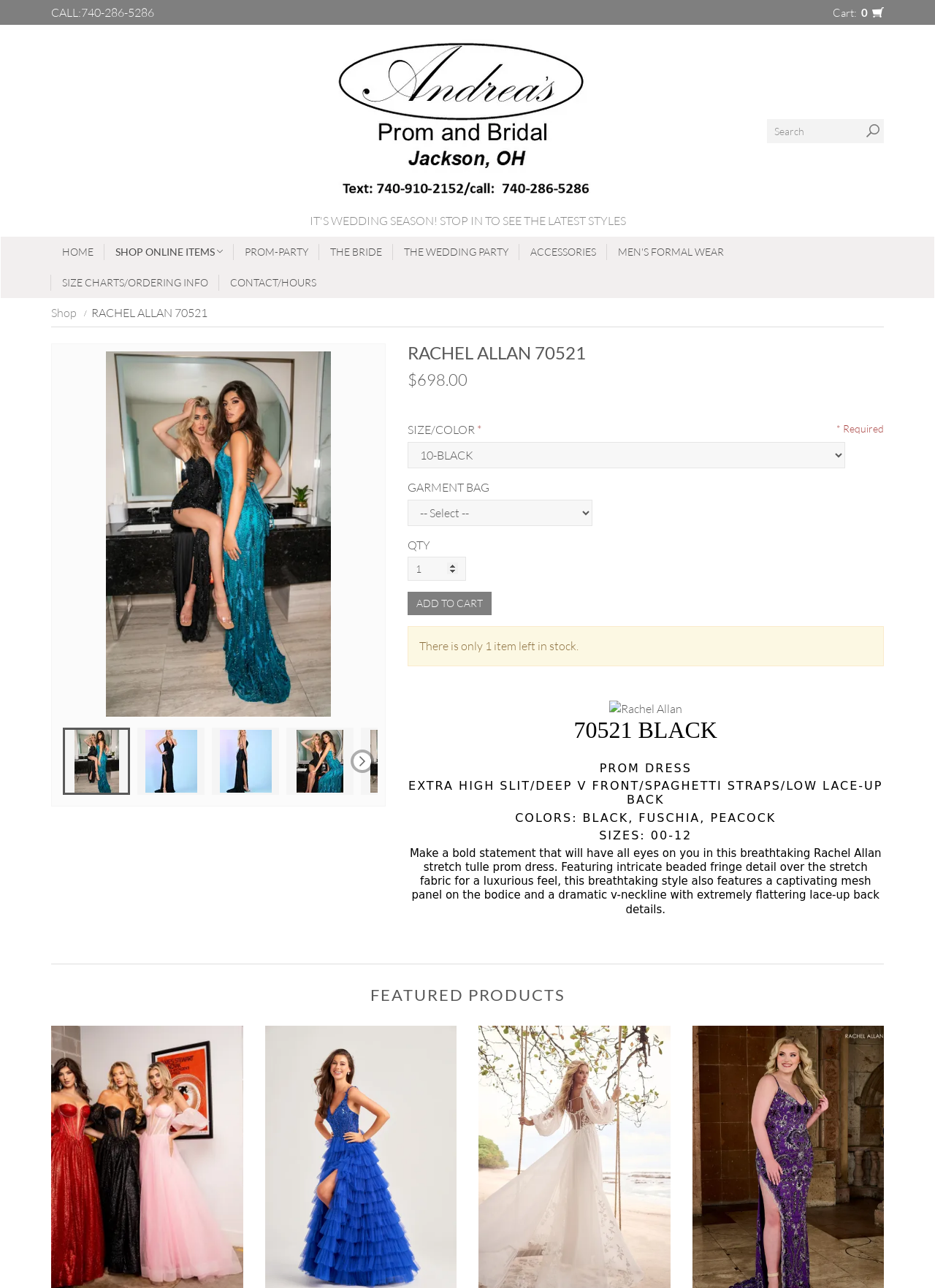What is the call-to-action button below the product image?
From the image, respond using a single word or phrase.

Add to Cart